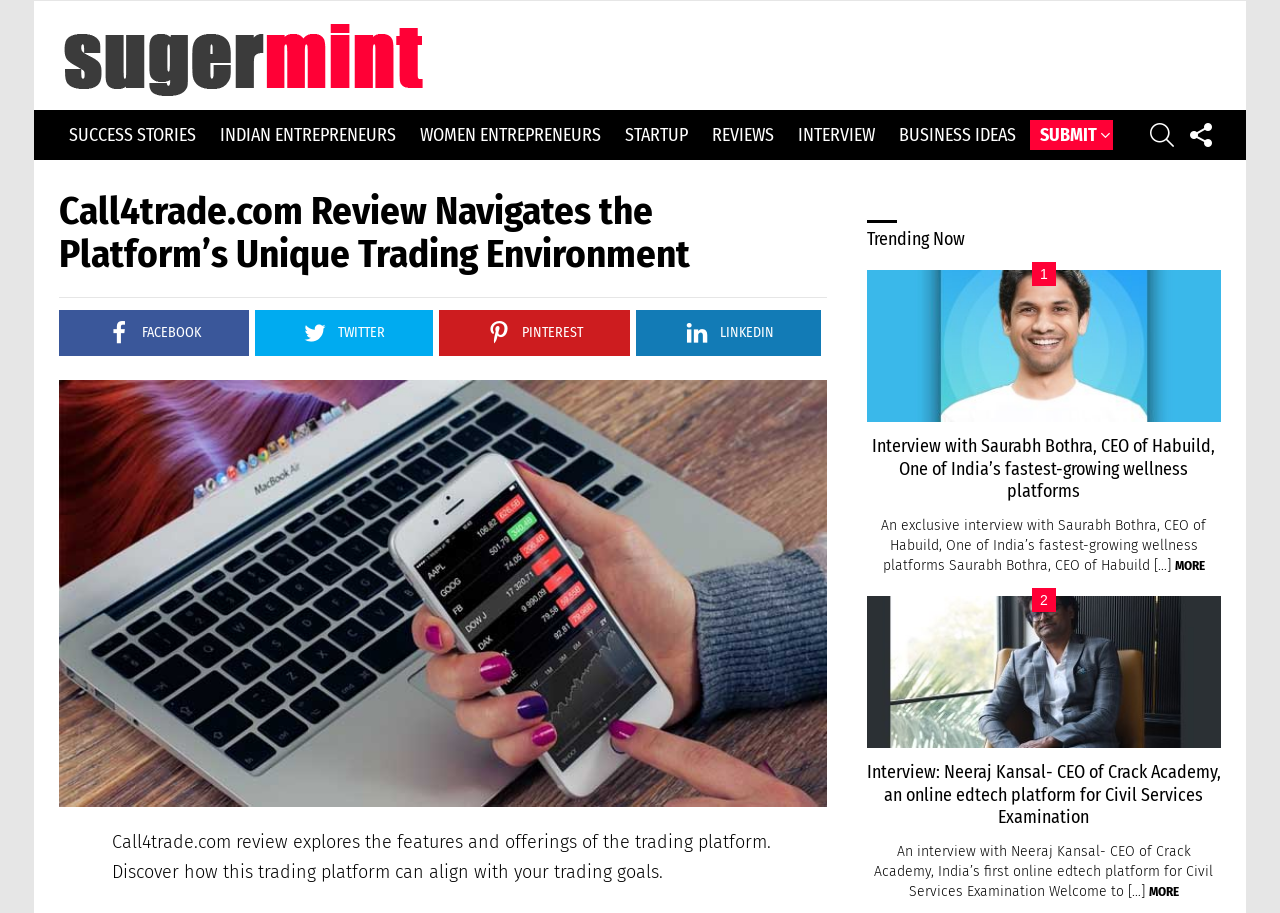Given the element description: "Reviews", predict the bounding box coordinates of the UI element it refers to, using four float numbers between 0 and 1, i.e., [left, top, right, bottom].

[0.548, 0.131, 0.612, 0.164]